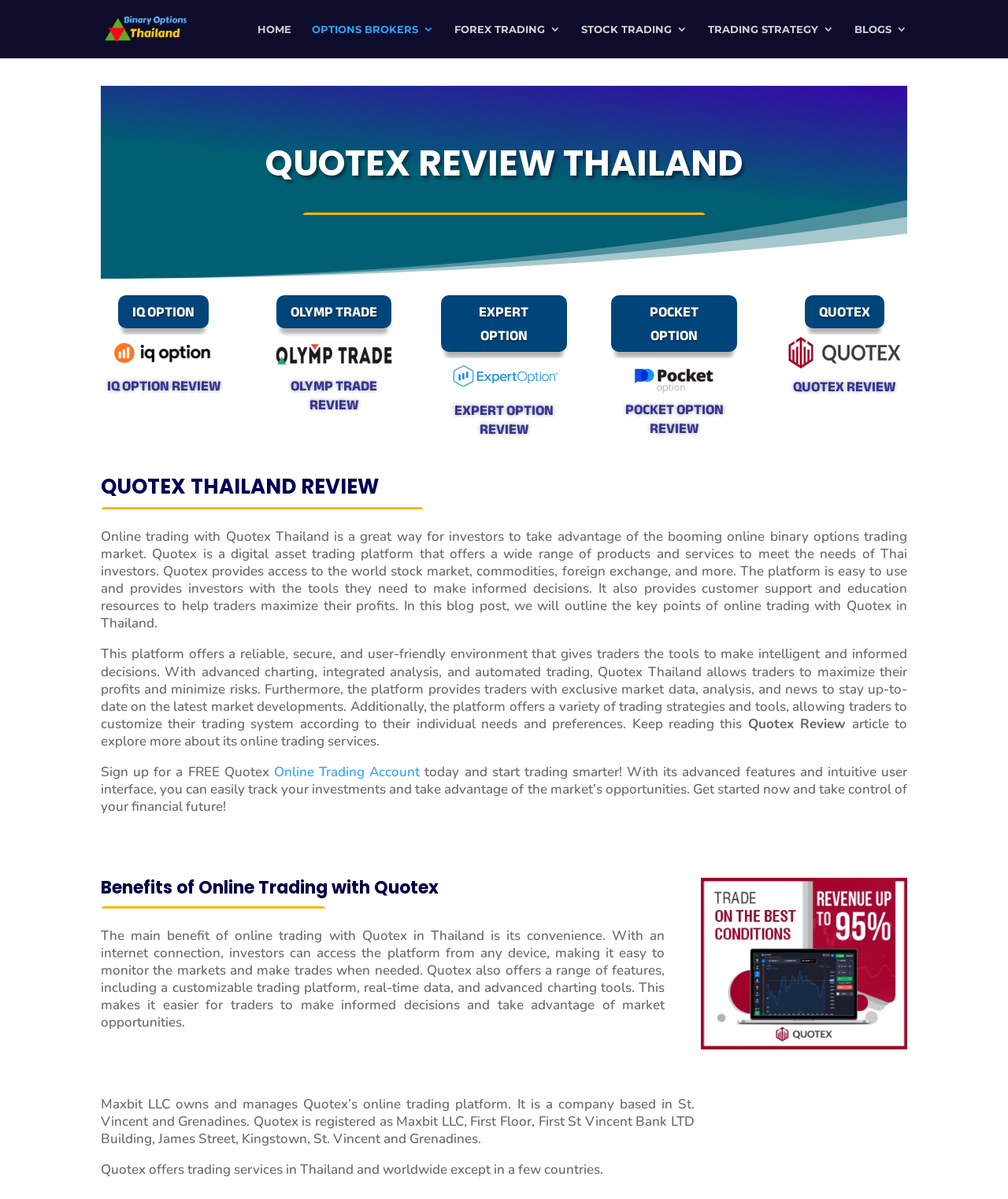What is the name of the platform reviewed in this article?
Look at the screenshot and respond with a single word or phrase.

Quotex